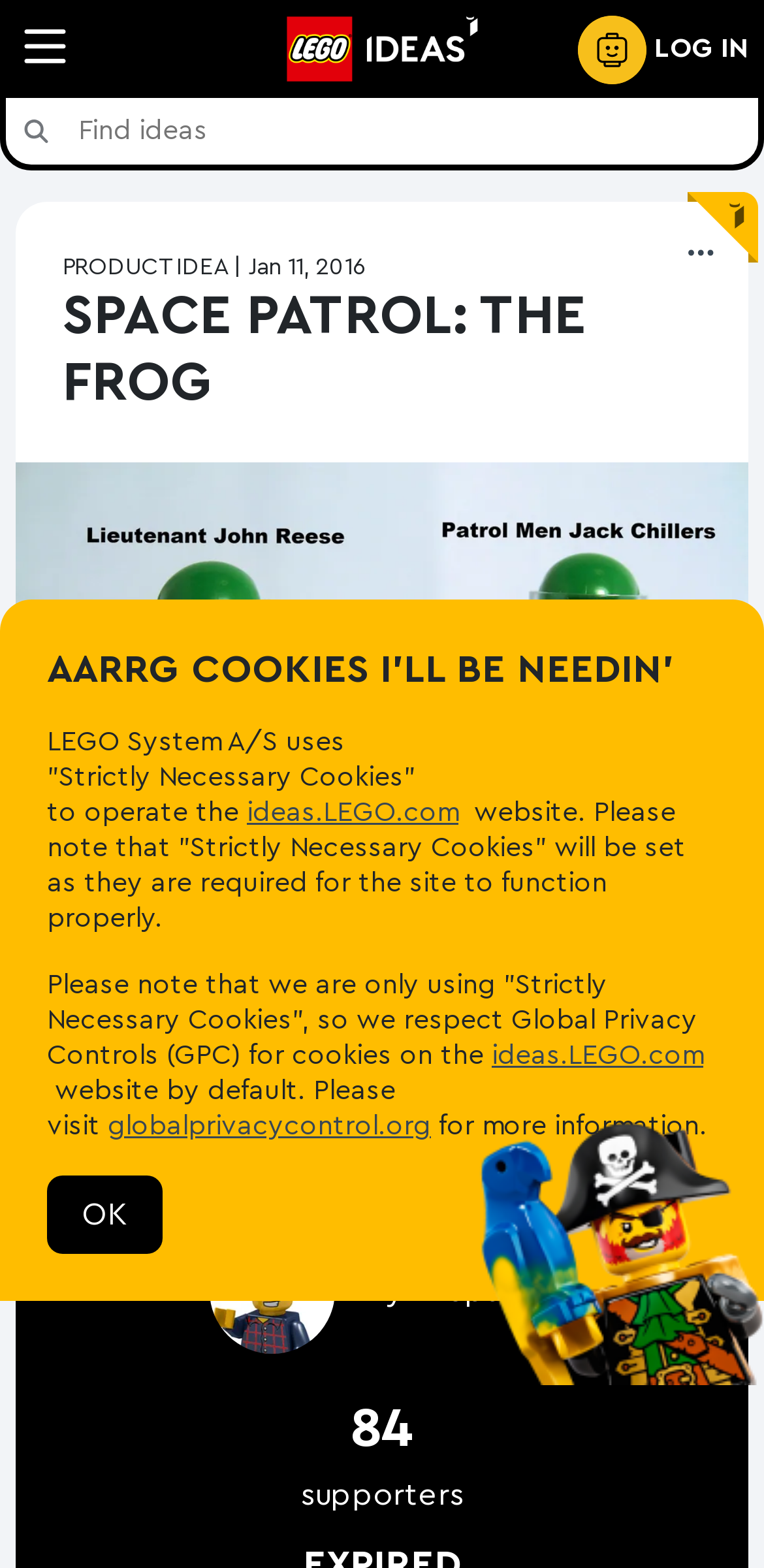Please identify the bounding box coordinates of the clickable region that I should interact with to perform the following instruction: "Log in". The coordinates should be expressed as four float numbers between 0 and 1, i.e., [left, top, right, bottom].

[0.856, 0.023, 0.979, 0.04]